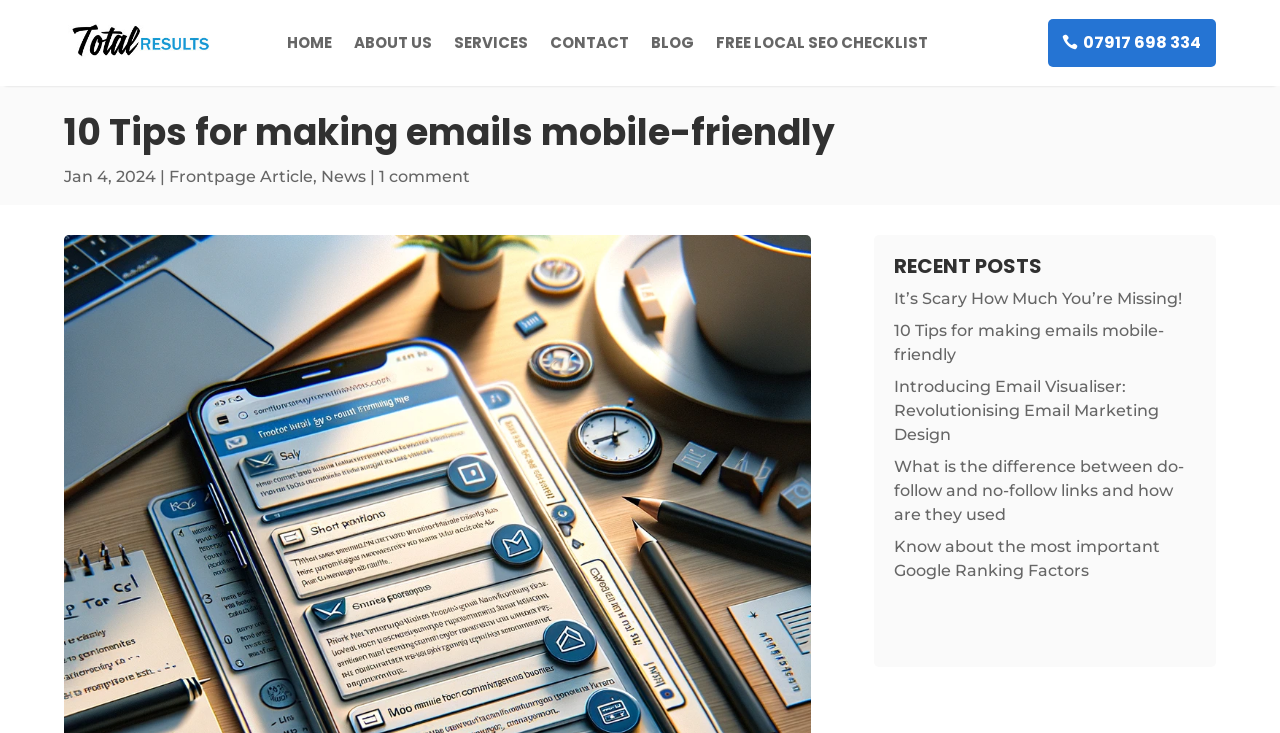Please find the bounding box coordinates (top-left x, top-left y, bottom-right x, bottom-right y) in the screenshot for the UI element described as follows: Frontpage Article

[0.132, 0.228, 0.245, 0.254]